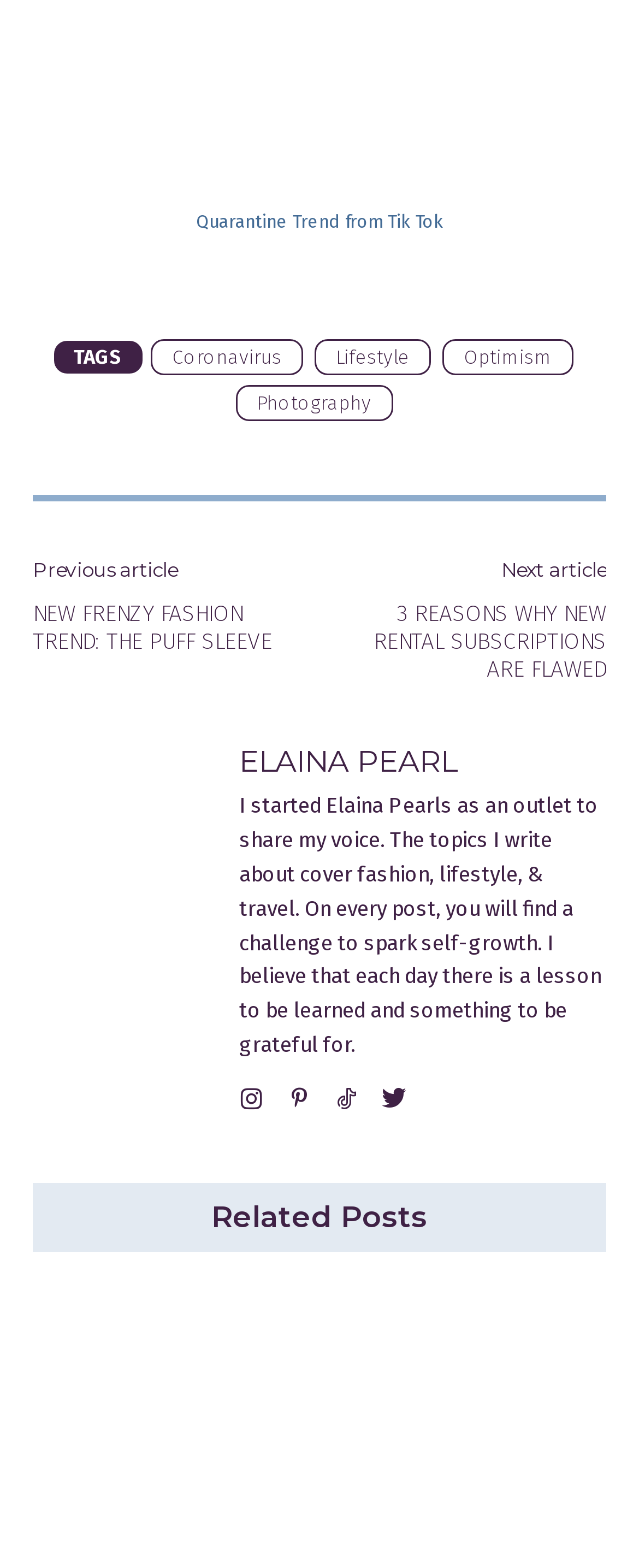Pinpoint the bounding box coordinates of the clickable element needed to complete the instruction: "View the post 'Growth Challenges: This Is Q1 2023'". The coordinates should be provided as four float numbers between 0 and 1: [left, top, right, bottom].

[0.051, 0.825, 0.474, 0.998]